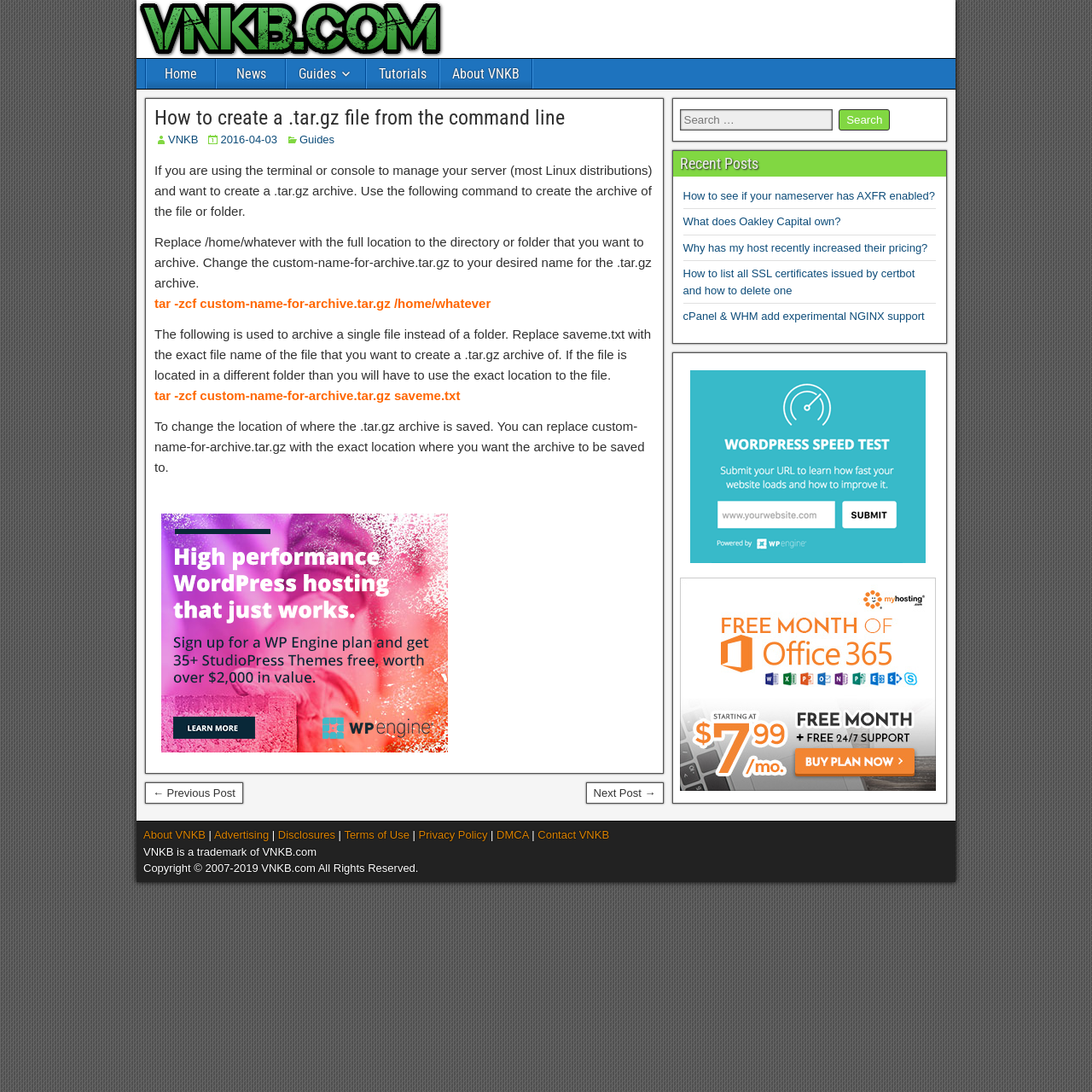Determine the coordinates of the bounding box for the clickable area needed to execute this instruction: "Click the 'Next Post →' link".

[0.536, 0.716, 0.607, 0.736]